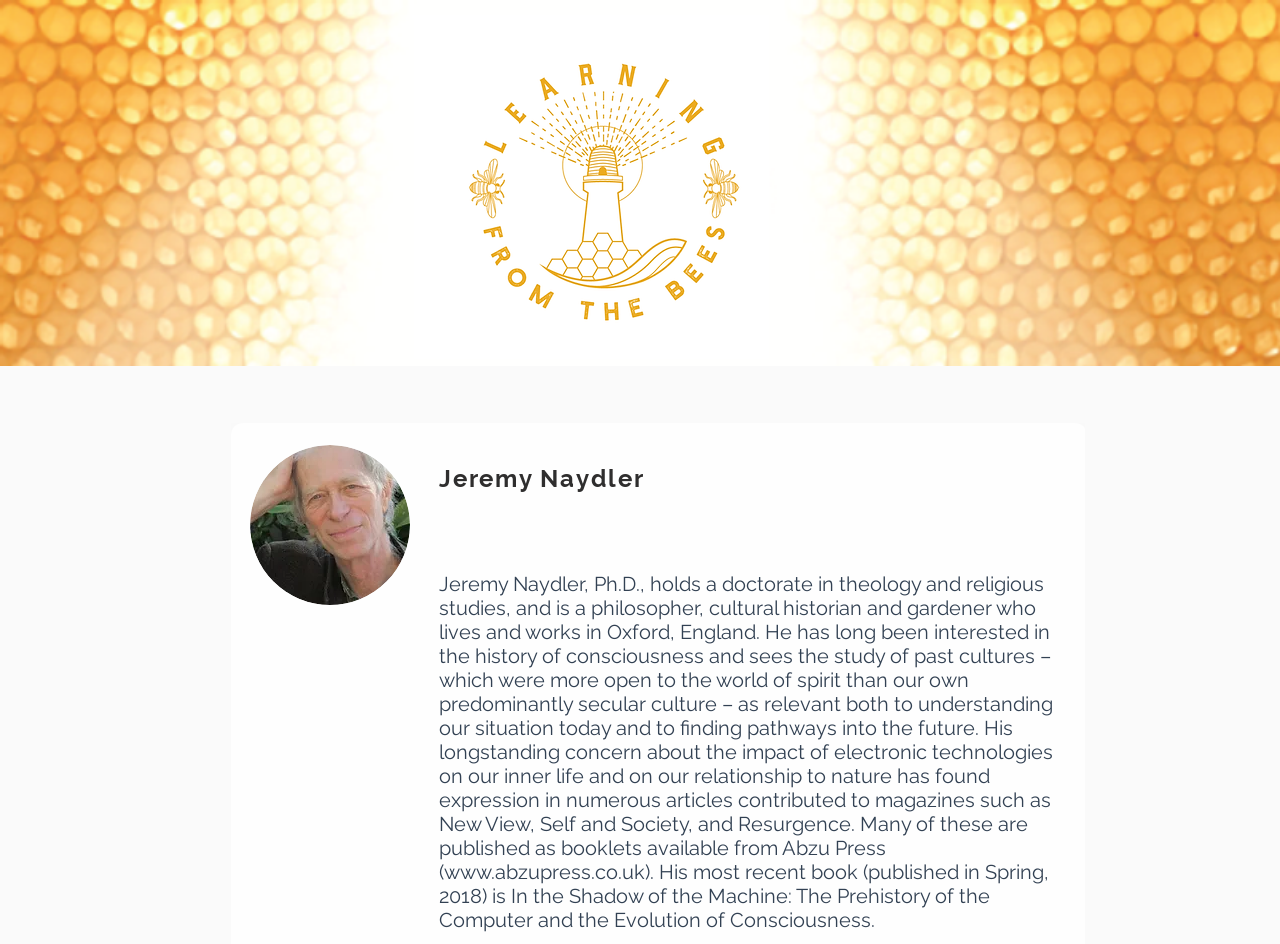What is the name of Jeremy Naydler's latest book?
Could you give a comprehensive explanation in response to this question?

The webpage mentions that Jeremy Naydler's most recent book, published in Spring 2018, is titled 'In the Shadow of the Machine: The Prehistory of the Computer and the Evolution of Consciousness'. This information is obtained from the StaticText element that describes his book.